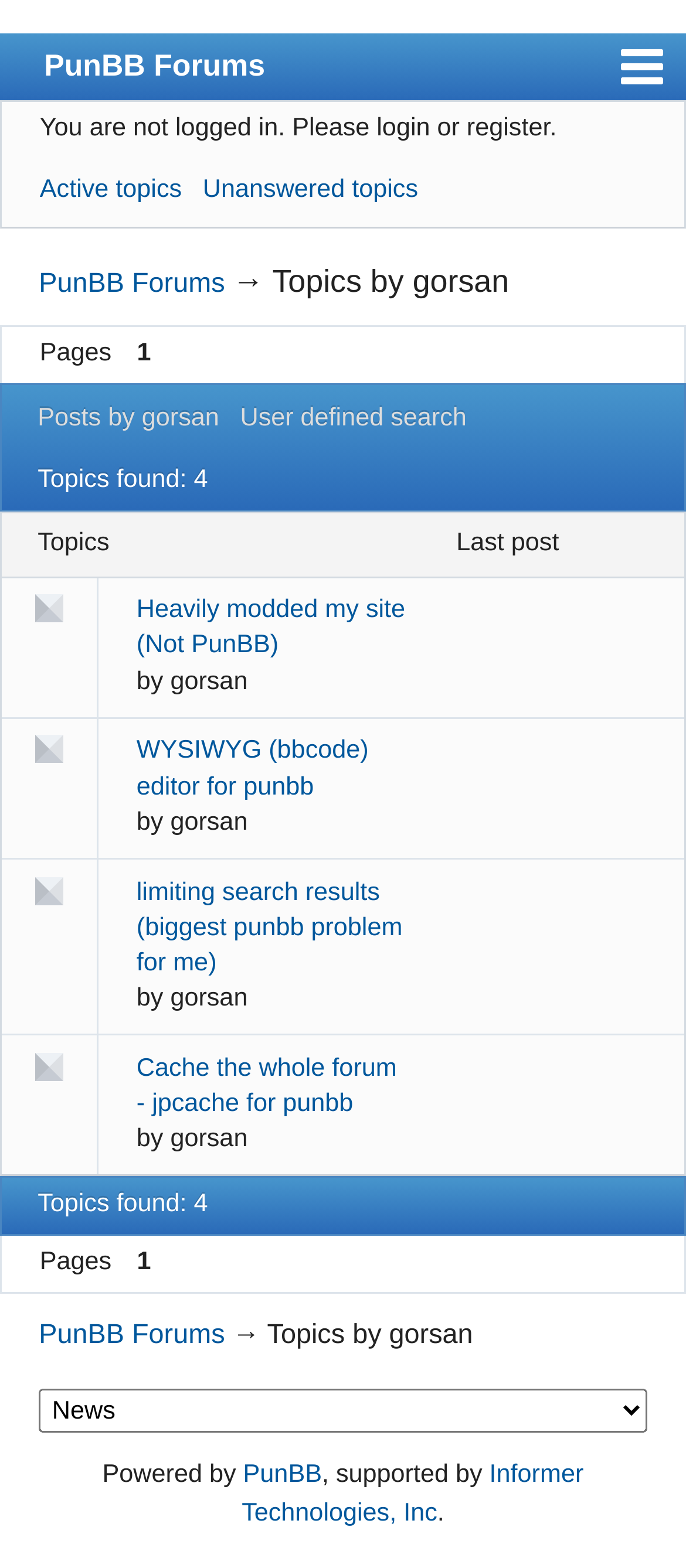Generate a comprehensive description of the contents of the webpage.

This webpage is a forum page titled "Topics by gorsan (Page 1) — PunBB Forums". At the top, there is a navigation bar with a link to "≡ PunBB Forums" on the left side. Below the navigation bar, there is a message indicating that the user is not logged in and needs to login or register.

On the left side of the page, there are several links to different sections of the forum, including "Active topics", "Unanswered topics", and "User defined search". On the right side of the page, there is a heading that reads "Topics found: 4".

Below the heading, there are four topic listings, each with a title, a "by" label, and the author's name "gorsan". The topics are "Heavily modded my site (Not PunBB)", "WYSIWYG (bbcode) editor for punbb", "limiting search results (biggest punbb problem for me)", and "Cache the whole forum - jpcache for punbb". Each topic has a link to the topic page.

At the bottom of the page, there is a pagination section with links to different pages, including "1". There is also a combobox and a link to "PunBB Forums" on the bottom left side of the page. The page ends with a footer section that includes a copyright notice and links to "PunBB" and "Informer Technologies, Inc".